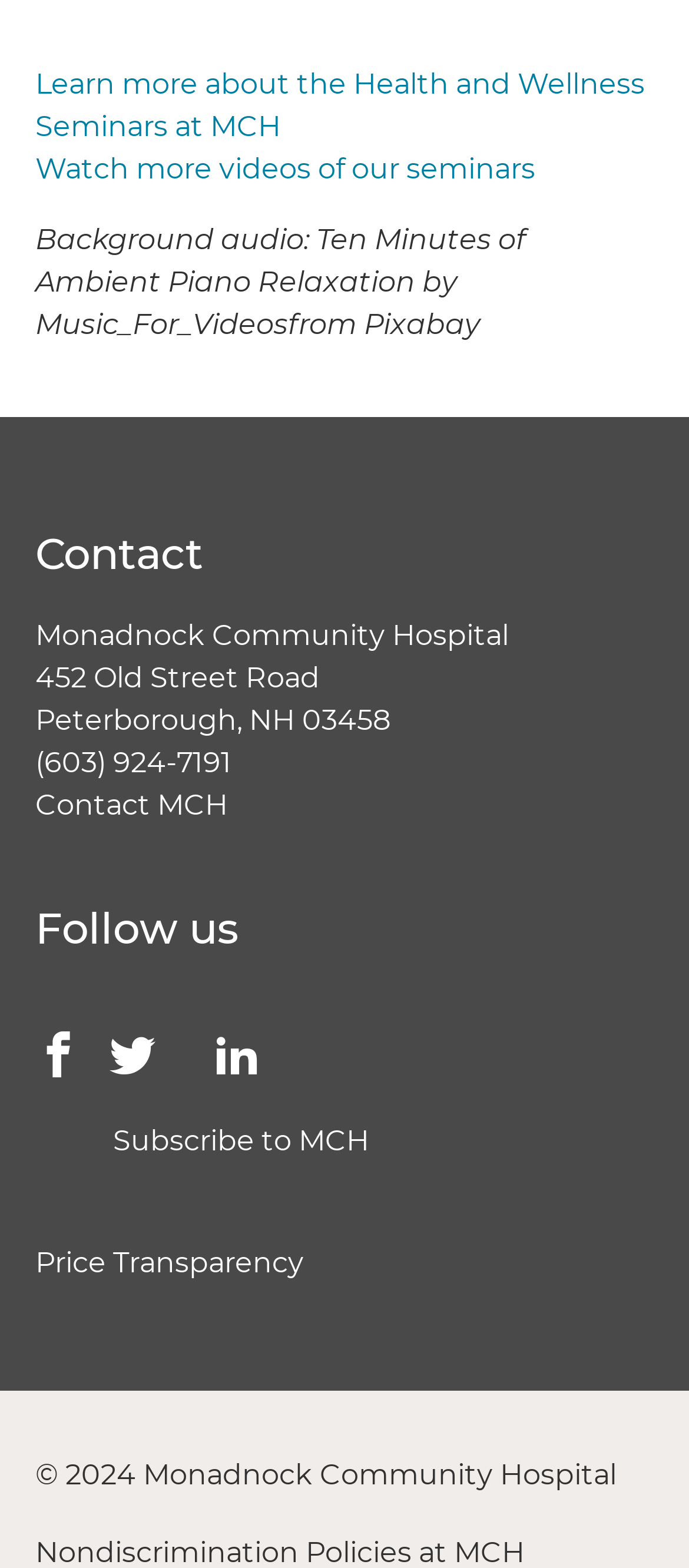Specify the bounding box coordinates of the element's area that should be clicked to execute the given instruction: "Follow MCH on Facebook". The coordinates should be four float numbers between 0 and 1, i.e., [left, top, right, bottom].

[0.051, 0.668, 0.118, 0.69]